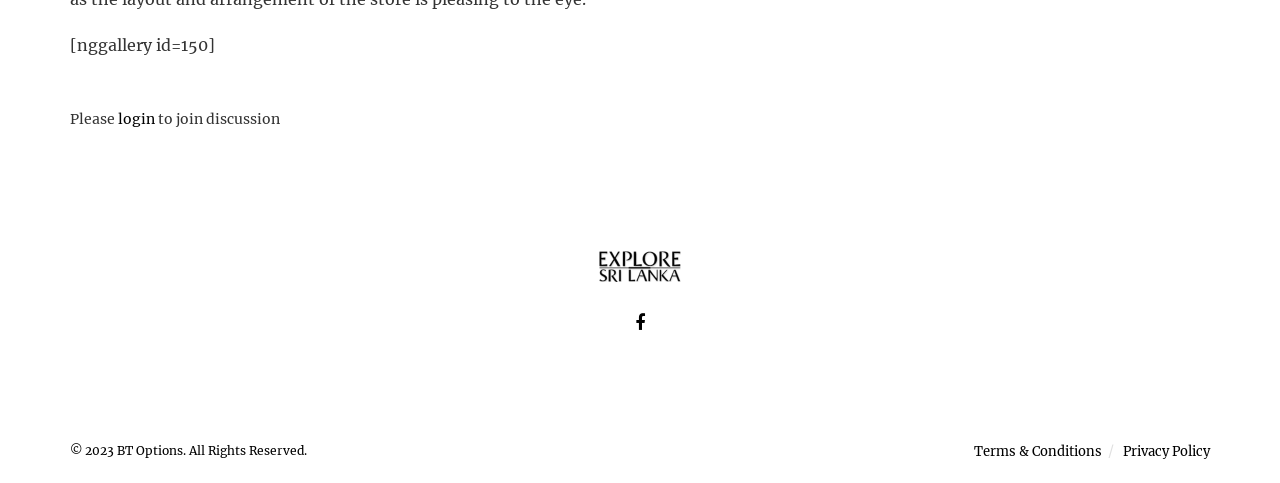Answer with a single word or phrase: 
What is the icon located at [0.496, 0.645, 0.504, 0.693]?

